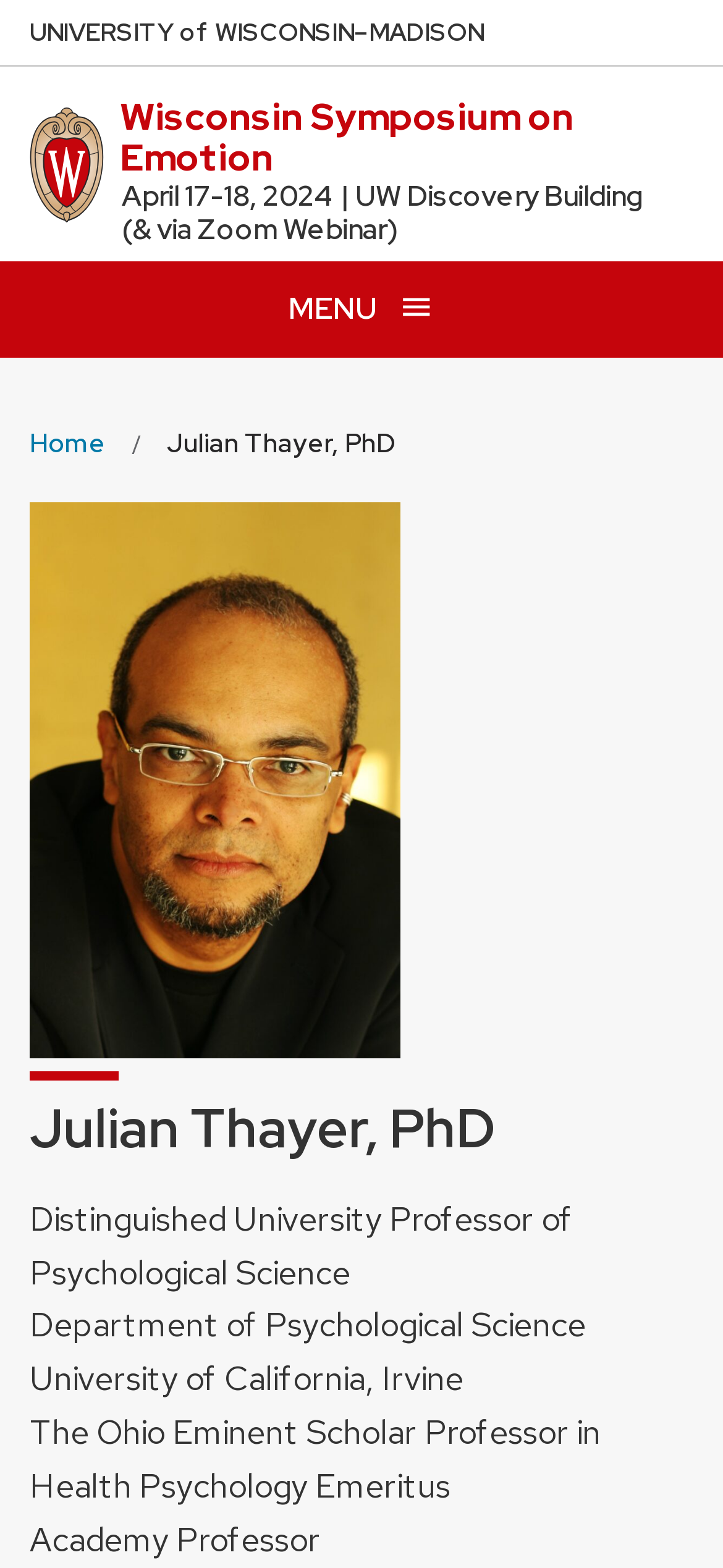Provide a thorough description of this webpage.

The webpage appears to be a profile page for Julian Thayer, PhD, with a focus on the Wisconsin Symposium on Emotion. At the top left corner, there is a link to skip to the main content. Next to it, there is a link to the University of Wisconsin Madison home page, which is represented by a logo with the text "UNIVERSITY OF WISCONSIN–MADISON" split into three parts.

Below the logo, there is a link to the Wisconsin Symposium on Emotion, followed by a text stating the event's date and location: "April 17-18, 2024 | UW Discovery Building (& via Zoom Webinar)". On the top right corner, there is a button to open a menu, which is currently not expanded. The button is accompanied by an image of an open menu icon.

Below the menu button, there is a navigation section with a breadcrumb trail, containing links to the home page and Julian Thayer's profile page. The profile page has a heading with Julian Thayer's name, followed by his address and several paragraphs of text describing his academic titles and affiliations, including his position as a Distinguished University Professor of Psychological Science at the University of California, Irvine, and his emeritus status at The Ohio State University.